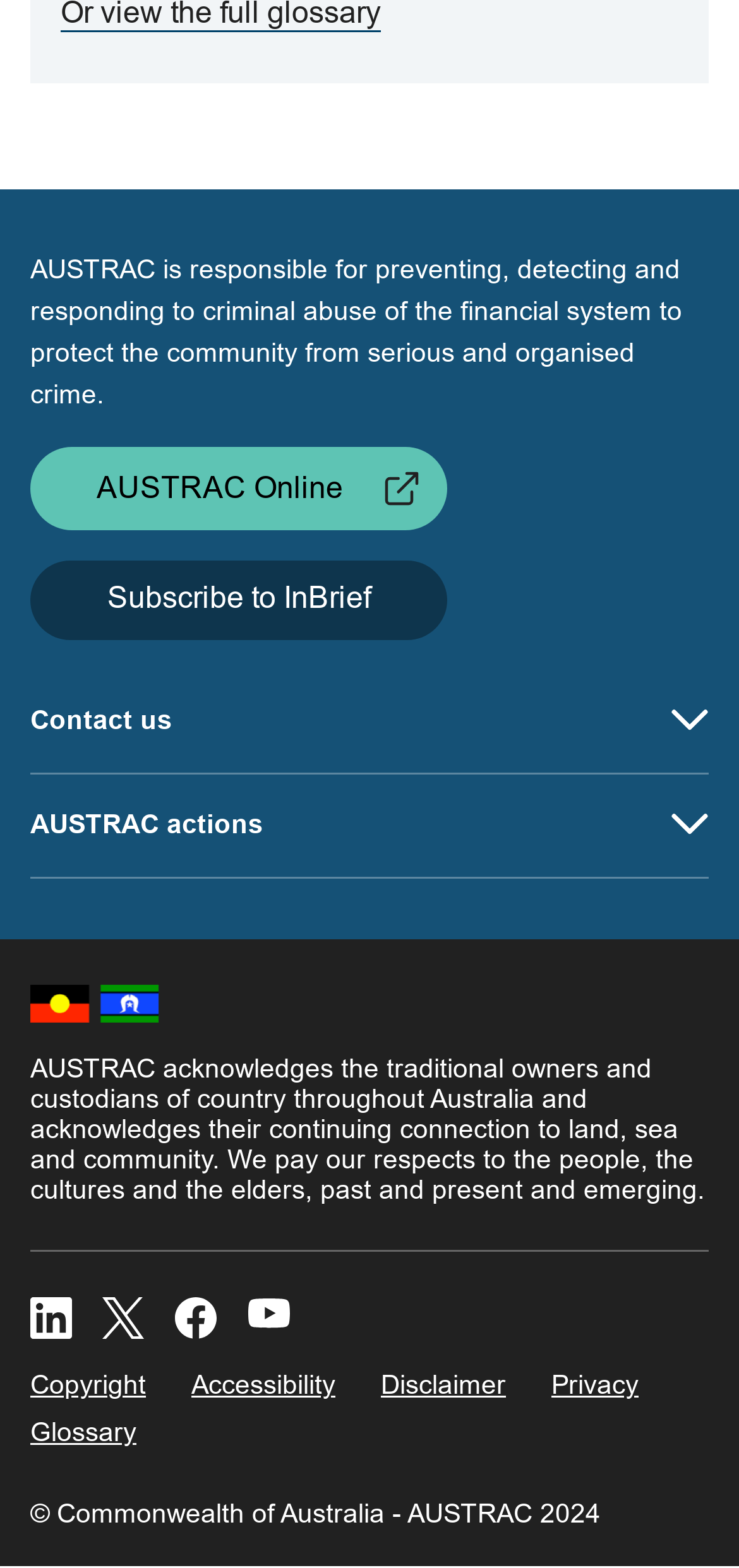Using the provided description: "AUSTRAC Online", find the bounding box coordinates of the corresponding UI element. The output should be four float numbers between 0 and 1, in the format [left, top, right, bottom].

[0.041, 0.285, 0.605, 0.338]